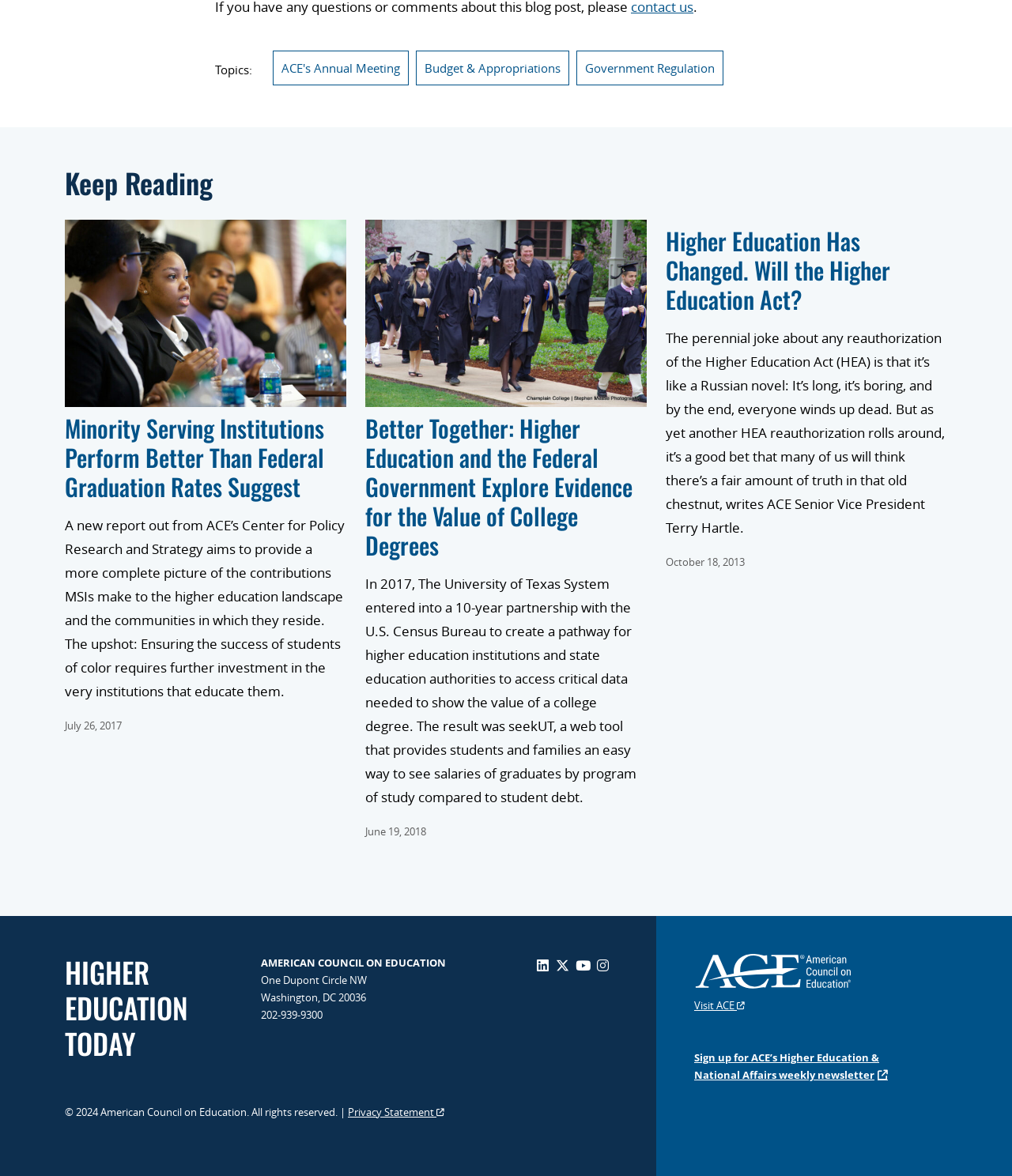Provide the bounding box for the UI element matching this description: "Parody".

None